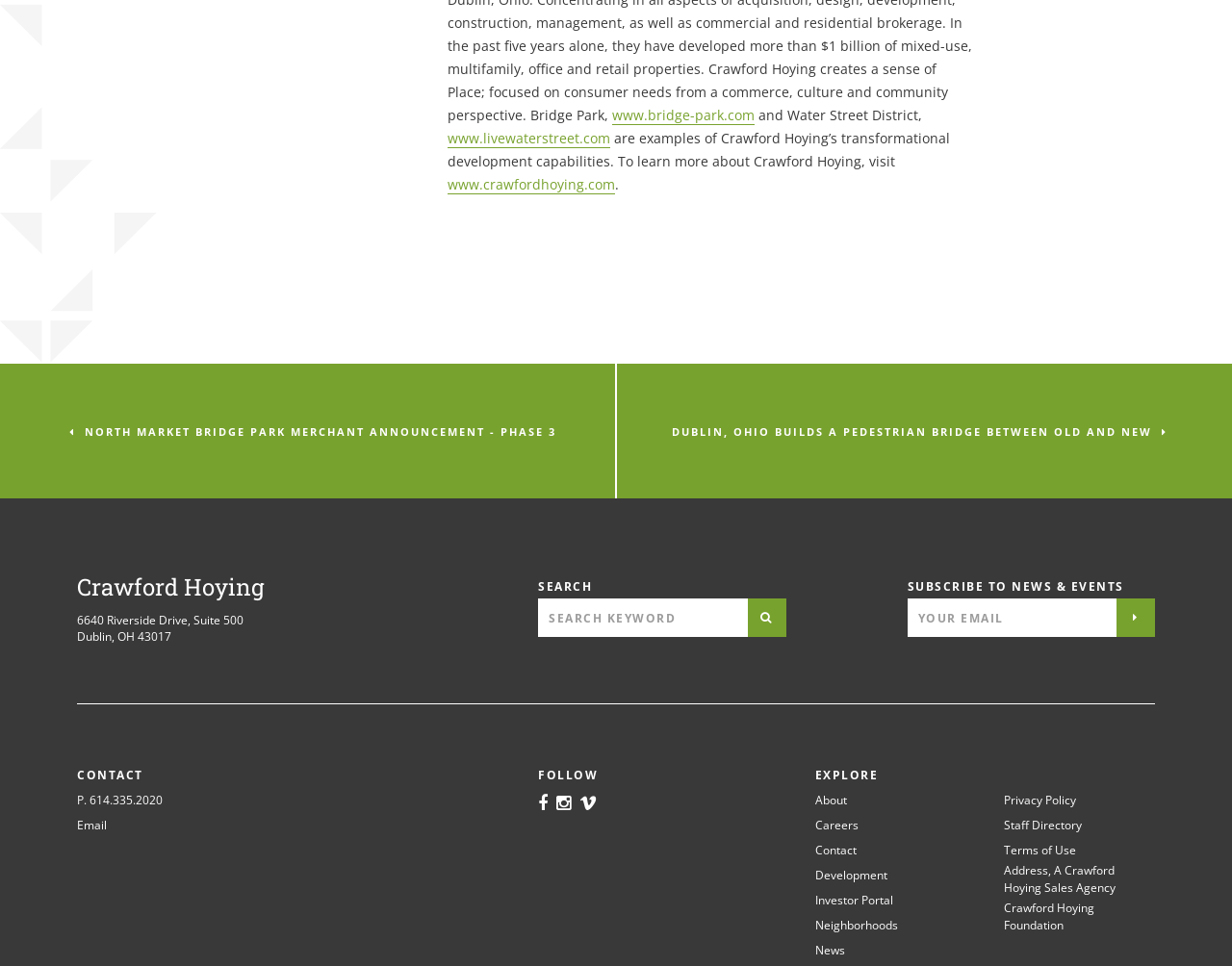What are the social media platforms mentioned on the webpage?
Please use the visual content to give a single word or phrase answer.

Facebook, Instagram, Vimeo